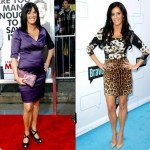Provide a thorough description of the image presented.

The image showcases a striking transformation of Patricia Heaton, presented in a before-and-after format. On the left, Patricia is seen on the red carpet in a stylish purple dress, showcasing her figure with an elegant flair. The right side reveals her in a chic, printed outfit featuring a leopard pattern, exuding confidence and vitality. This juxtaposition highlights the notable changes in her appearance over time, often associated with discussions around cosmetic procedures and personal style evolution in the entertainment industry. The background elements hint at her public appearances, emphasizing her journey as a well-known actress.